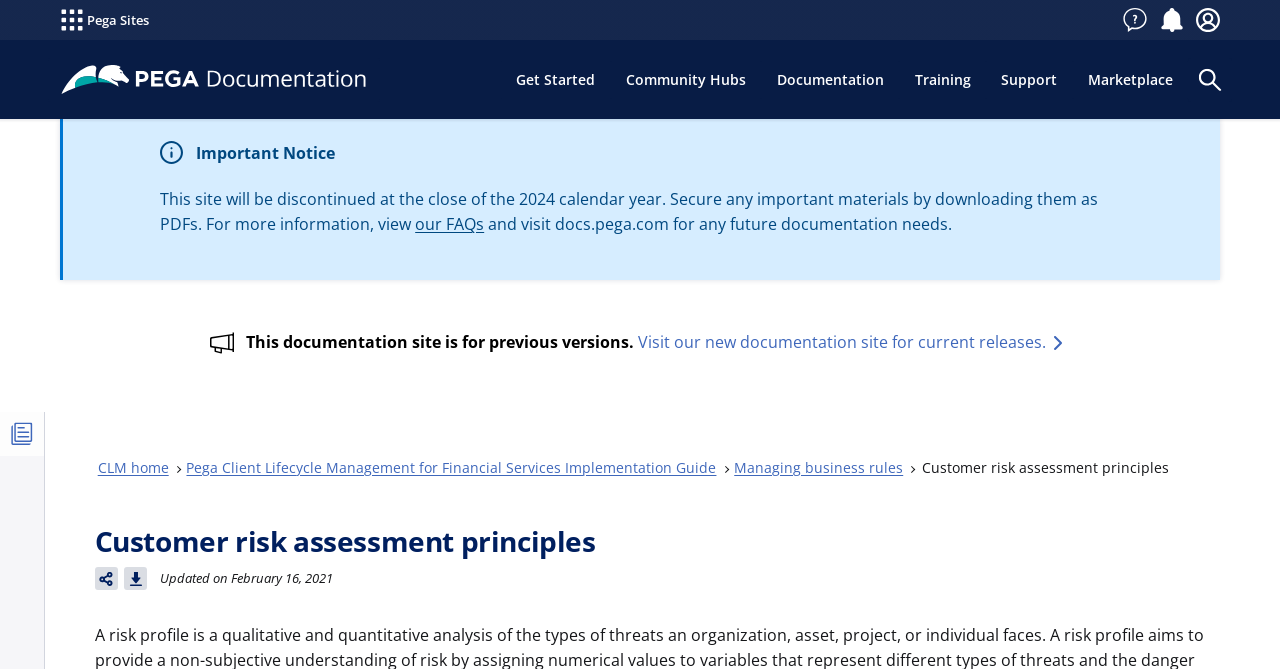Provide your answer in a single word or phrase: 
What is the current status of the documentation site?

Previous versions